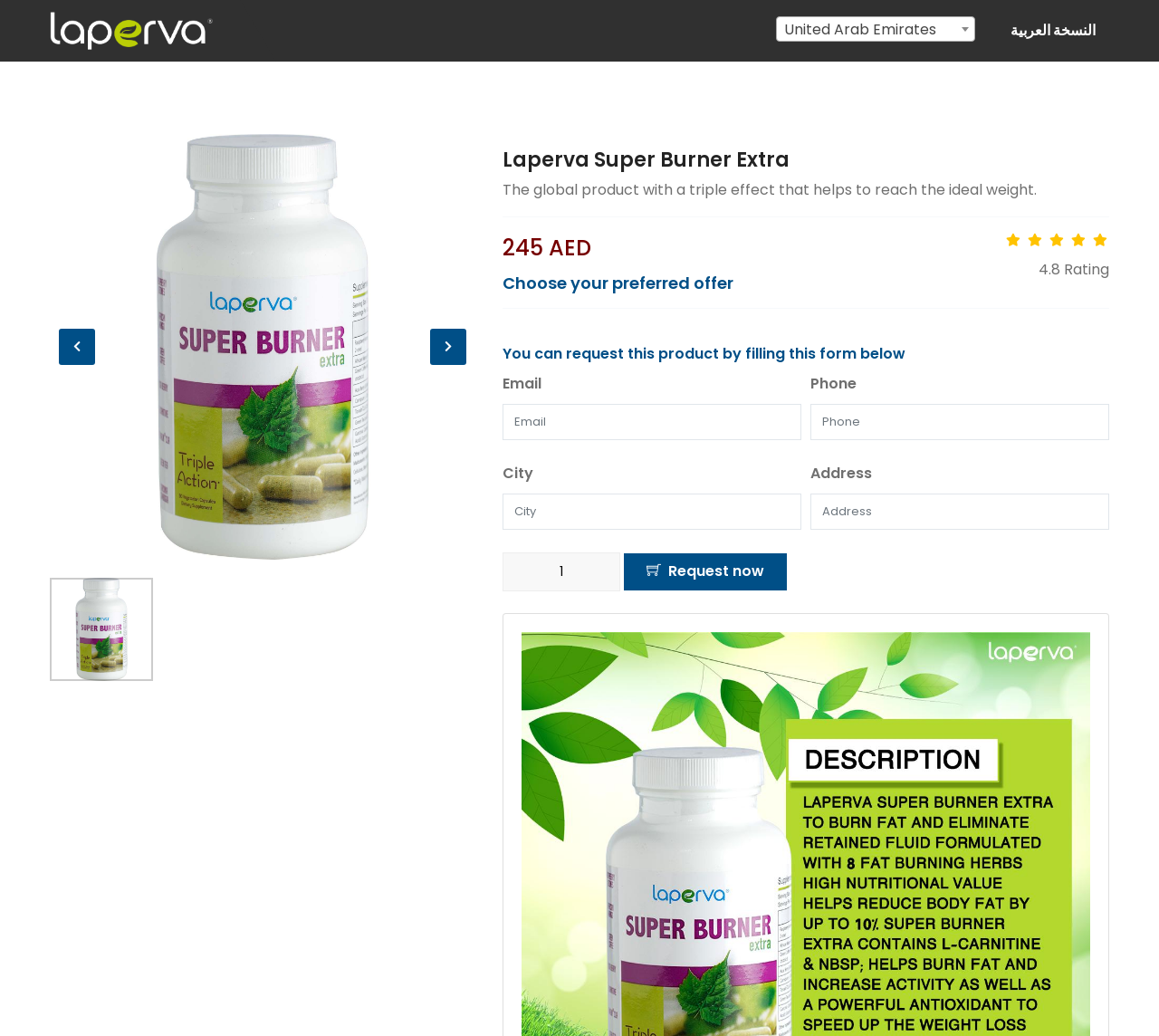Please identify the bounding box coordinates of the element's region that needs to be clicked to fulfill the following instruction: "Request the product now". The bounding box coordinates should consist of four float numbers between 0 and 1, i.e., [left, top, right, bottom].

[0.538, 0.534, 0.679, 0.57]